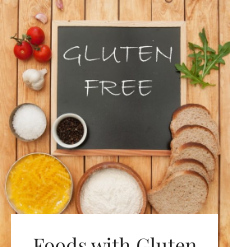What is the purpose of the image?
Using the visual information, reply with a single word or short phrase.

Promotional visual